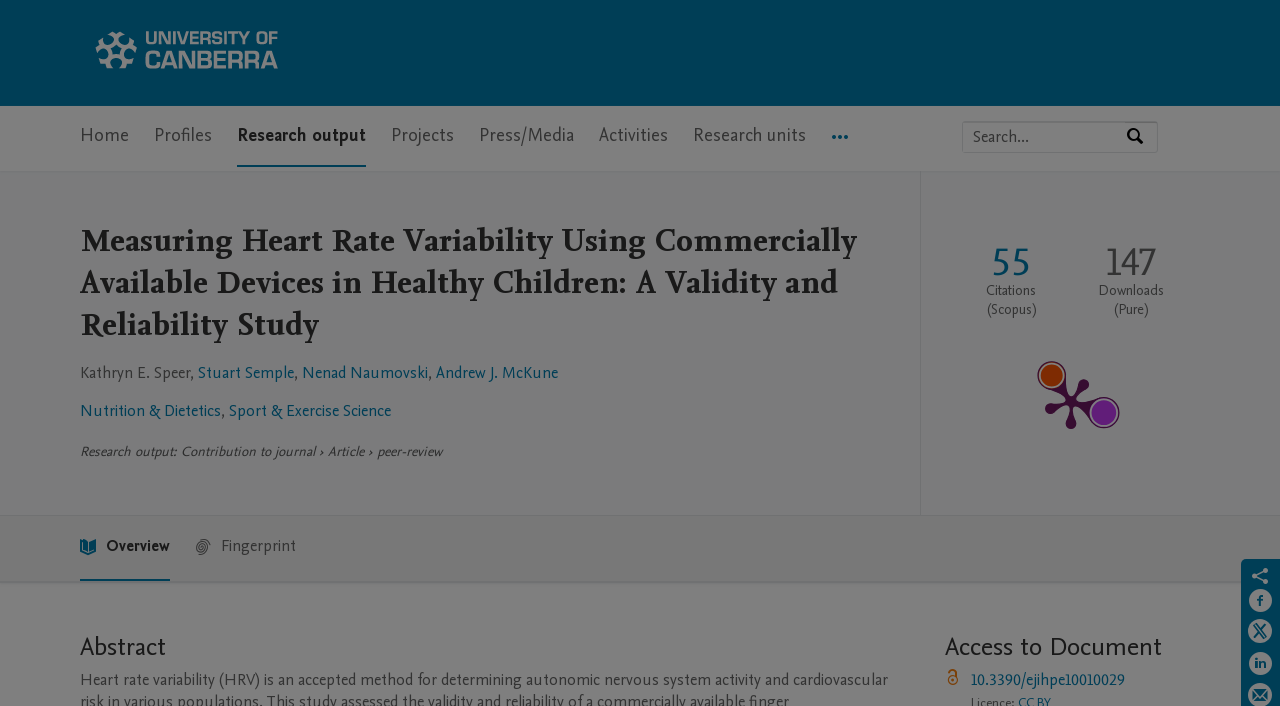Please predict the bounding box coordinates of the element's region where a click is necessary to complete the following instruction: "View research output". The coordinates should be represented by four float numbers between 0 and 1, i.e., [left, top, right, bottom].

[0.062, 0.625, 0.135, 0.652]